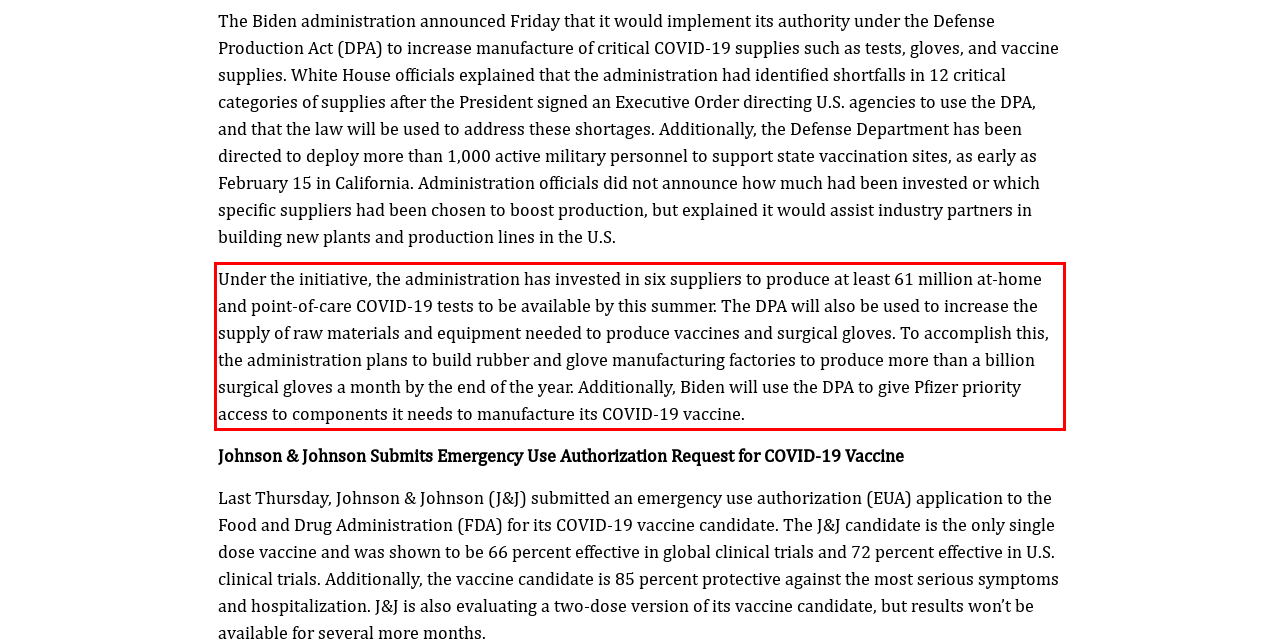The screenshot you have been given contains a UI element surrounded by a red rectangle. Use OCR to read and extract the text inside this red rectangle.

Under the initiative, the administration has invested in six suppliers to produce at least 61 million at-home and point-of-care COVID-19 tests to be available by this summer. The DPA will also be used to increase the supply of raw materials and equipment needed to produce vaccines and surgical gloves. To accomplish this, the administration plans to build rubber and glove manufacturing factories to produce more than a billion surgical gloves a month by the end of the year. Additionally, Biden will use the DPA to give Pfizer priority access to components it needs to manufacture its COVID-19 vaccine.